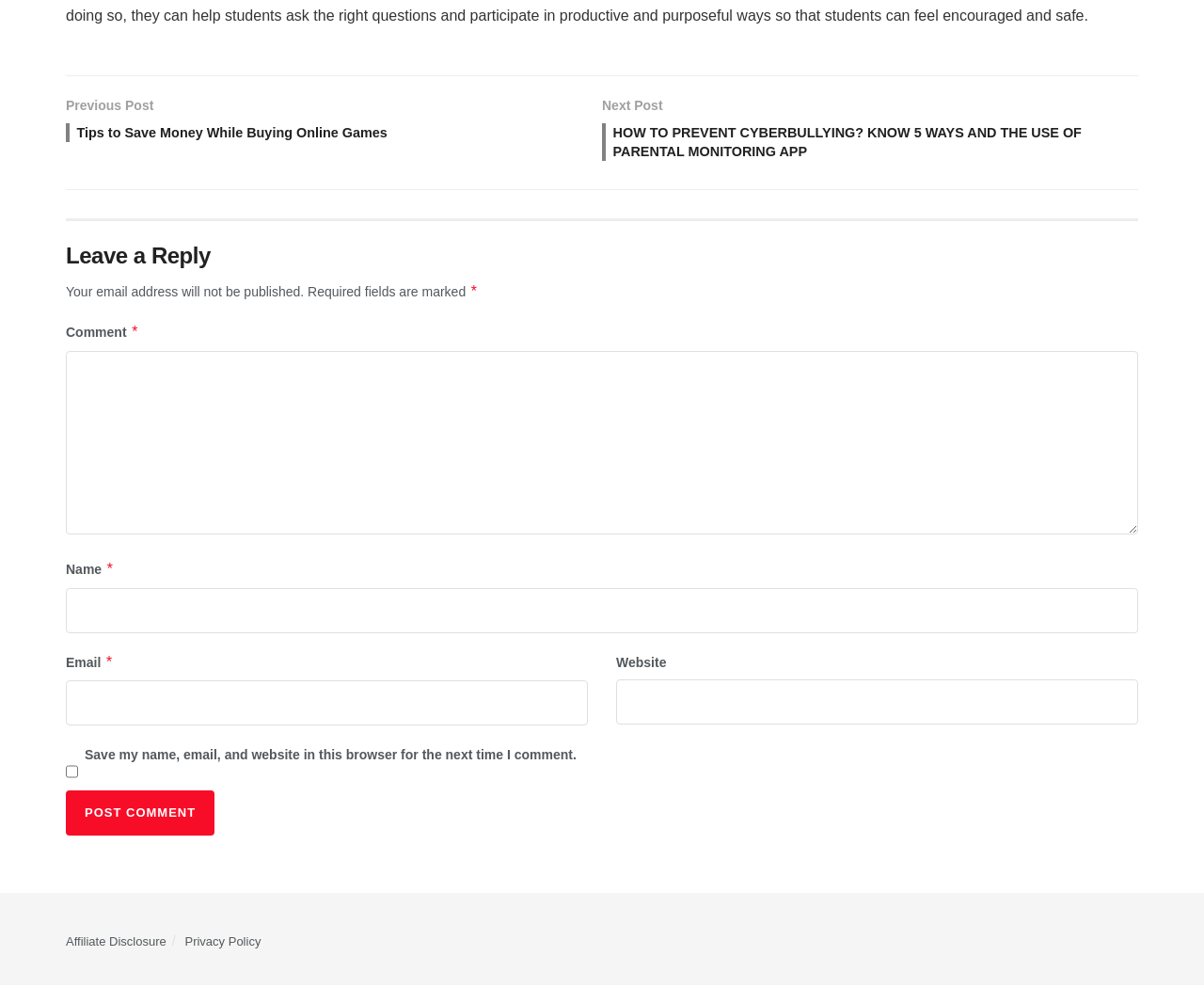How many textboxes are present in the comment form?
Based on the screenshot, respond with a single word or phrase.

4